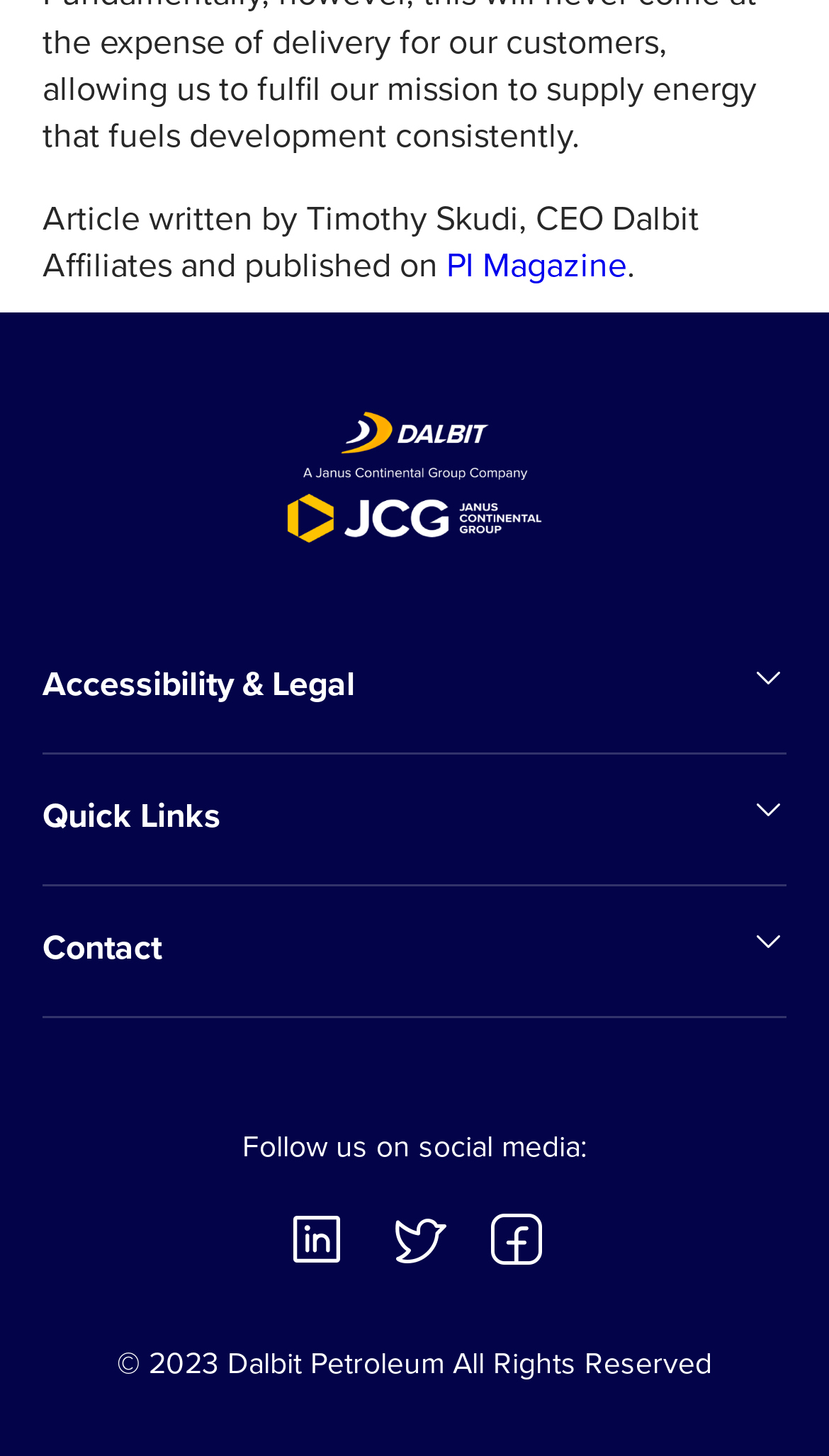Please identify the bounding box coordinates of the element's region that needs to be clicked to fulfill the following instruction: "View list of profitable agribusiness ideas in Kenya". The bounding box coordinates should consist of four float numbers between 0 and 1, i.e., [left, top, right, bottom].

None